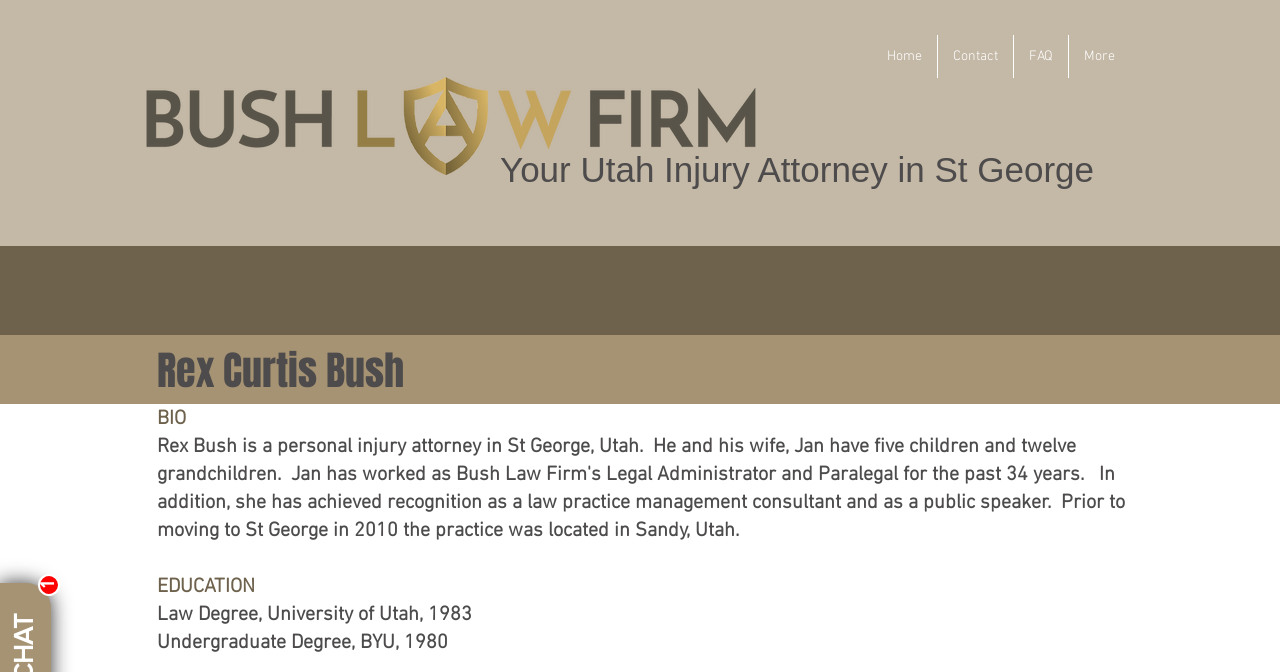Please answer the following question using a single word or phrase: 
Where did Rex Curtis Bush get his law degree?

University of Utah